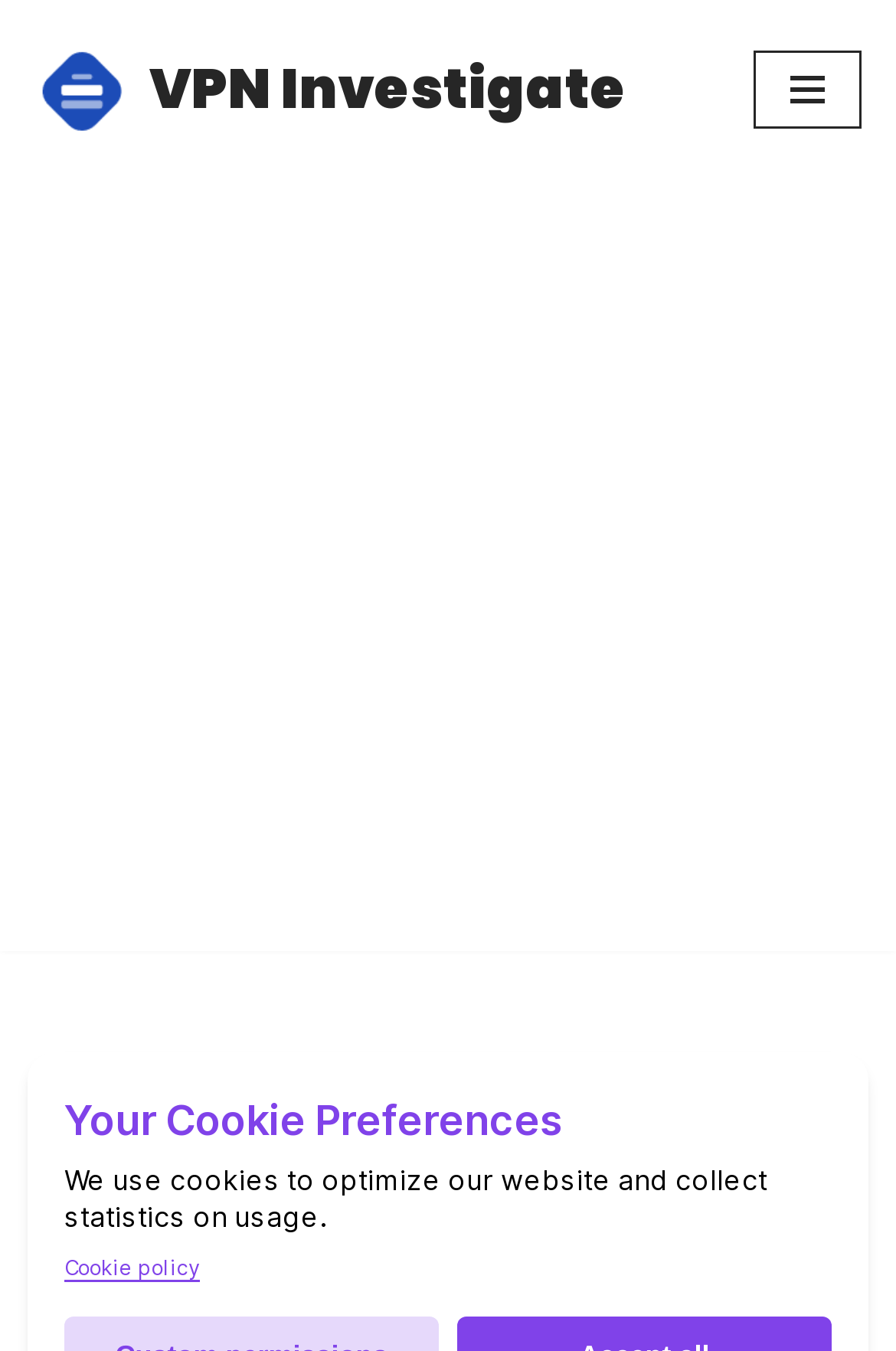Using the webpage screenshot, find the UI element described by Navigation Menu. Provide the bounding box coordinates in the format (top-left x, top-left y, bottom-right x, bottom-right y), ensuring all values are floating point numbers between 0 and 1.

[0.841, 0.038, 0.962, 0.096]